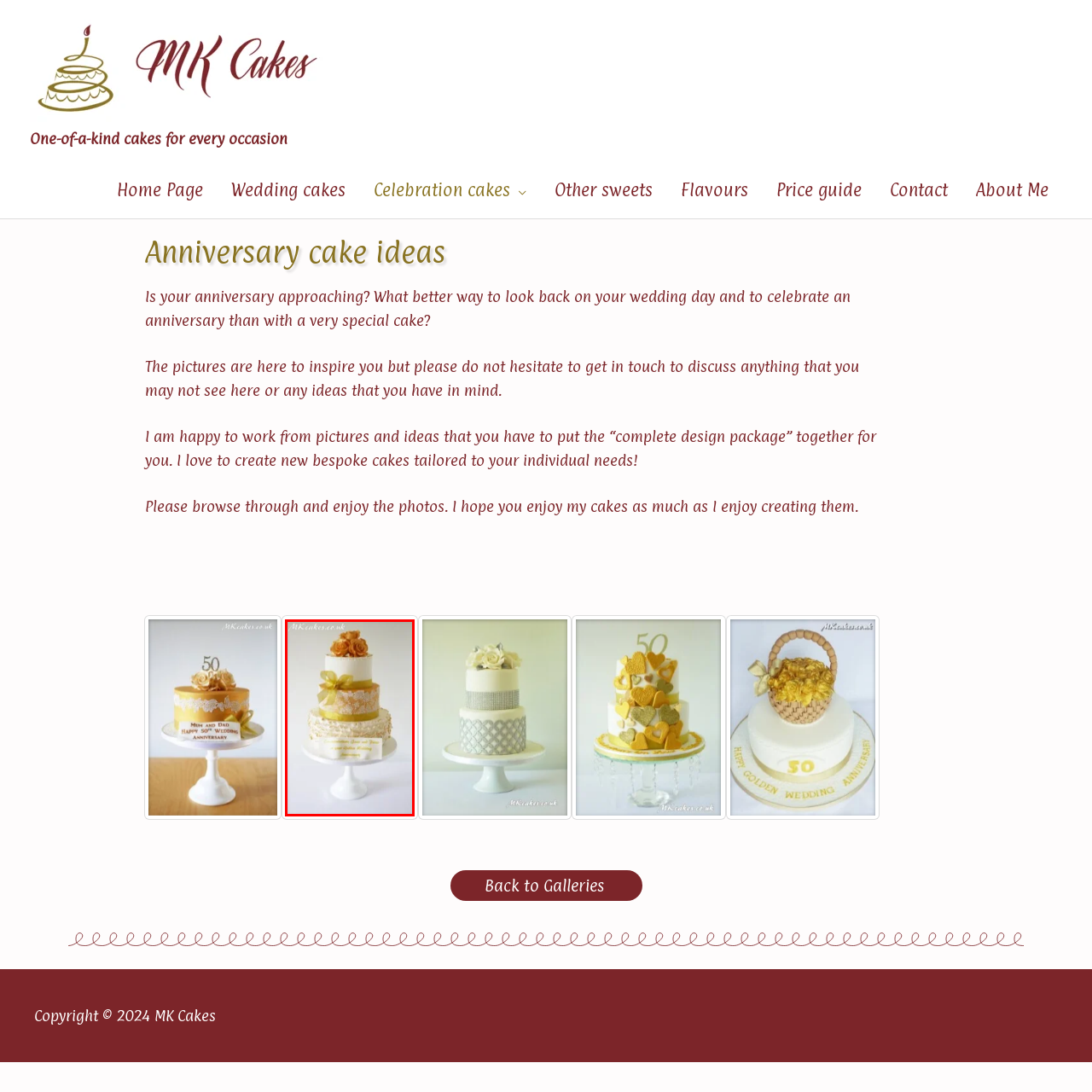Observe the image enclosed by the red rectangle, then respond to the question in one word or phrase:
What is the material of the ribbon on the middle tier?

Golden